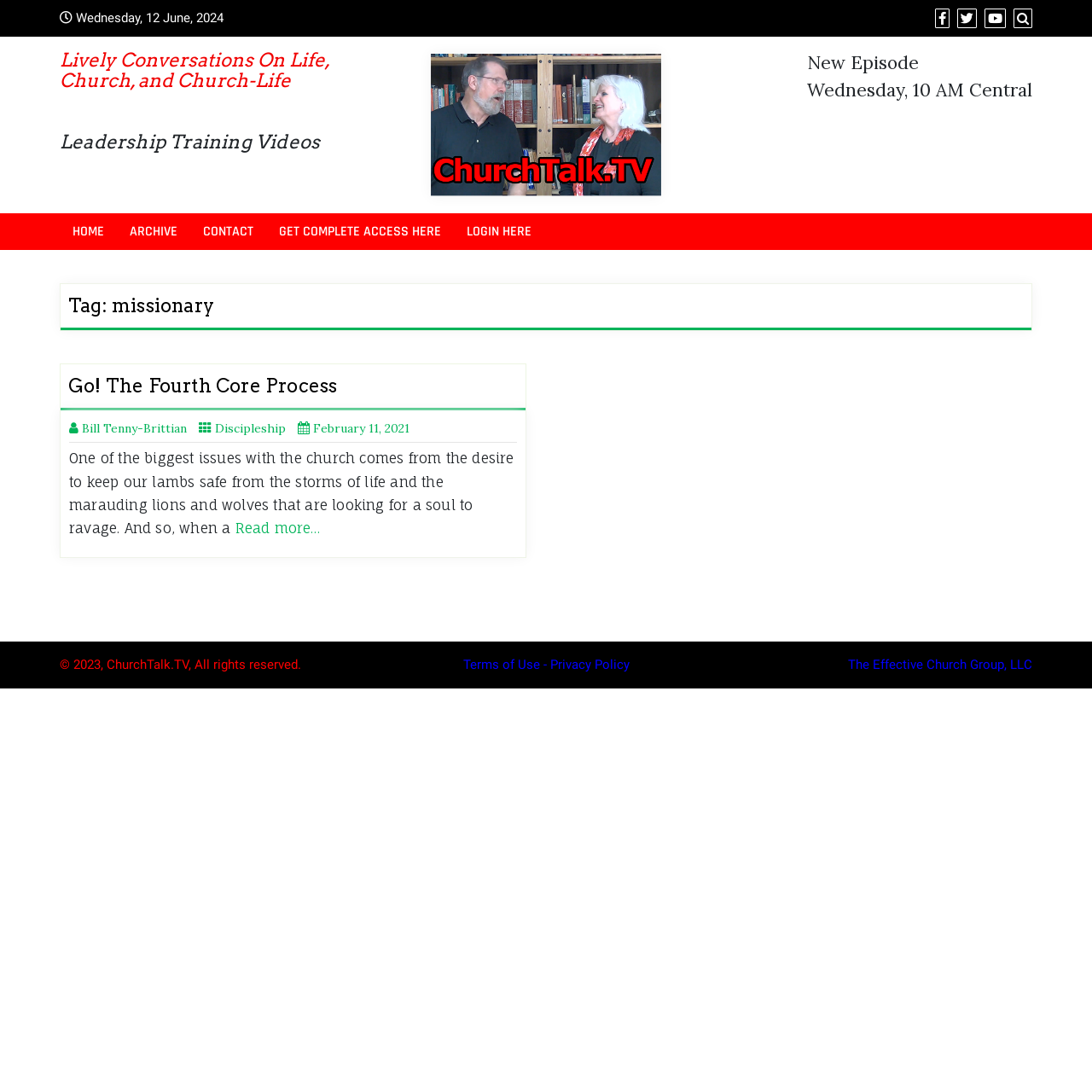What is the text of the webpage's headline?

Leadership Training Videos